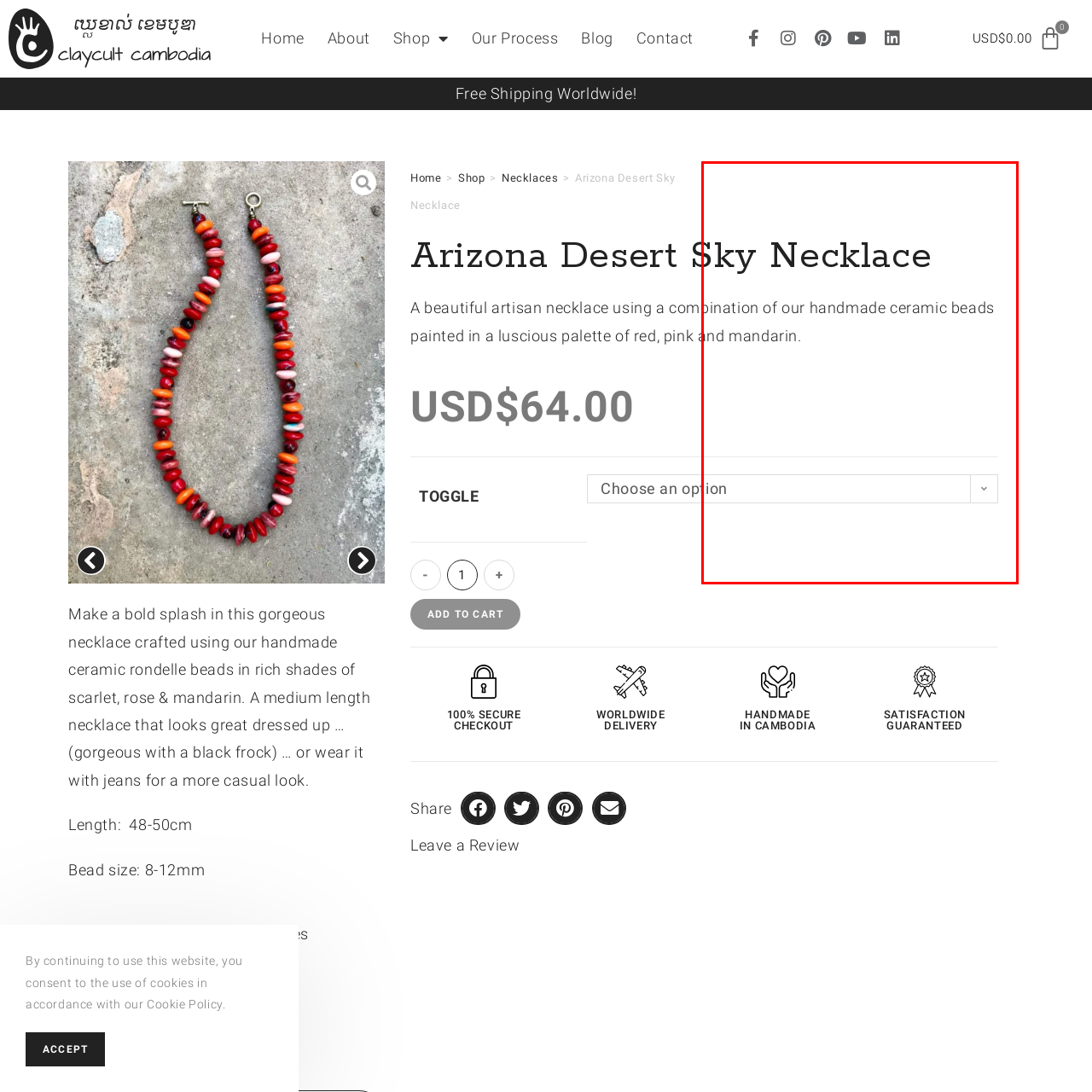What is the length of the necklace?
Observe the image marked by the red bounding box and answer in detail.

The caption describes the necklace as a 'medium-length necklace', providing information about its length.